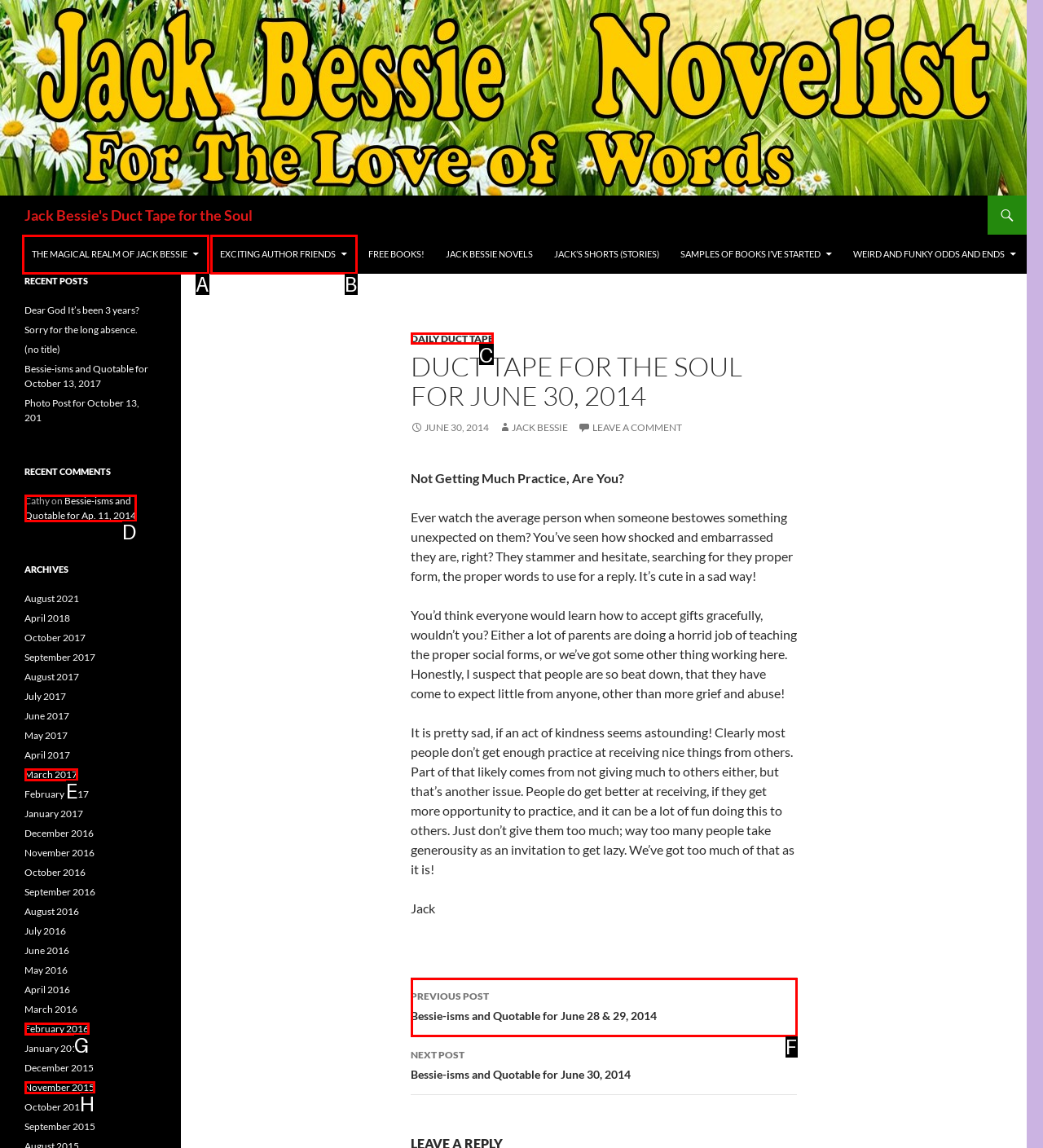Point out the HTML element I should click to achieve the following: Click on the 'DAILY DUCT TAPE' link Reply with the letter of the selected element.

C